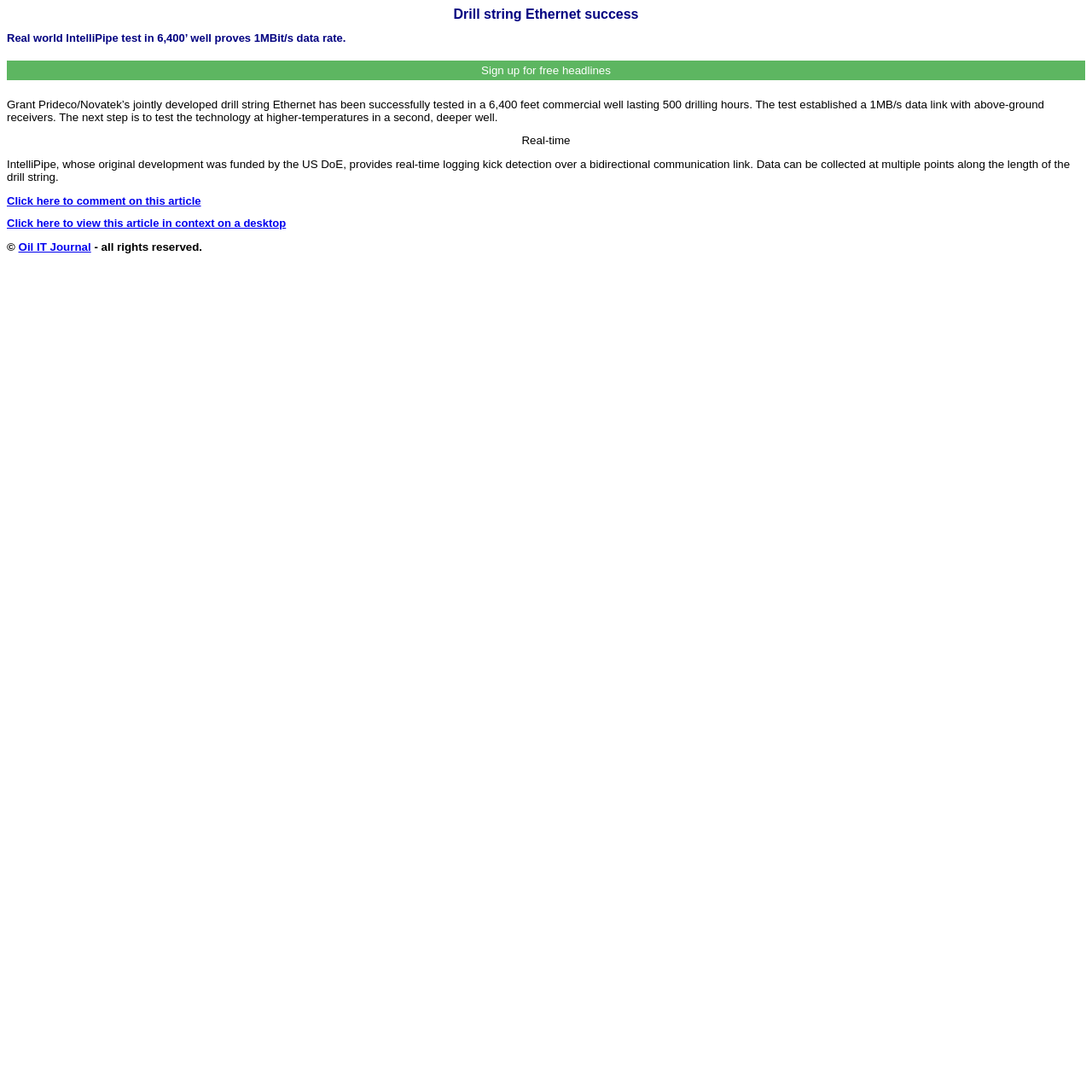What is the data rate established in the test?
Please provide a detailed answer to the question.

I found the answer by reading the heading element that says 'Real world IntelliPipe test in 6,400’ well proves 1MBit/s data rate.'